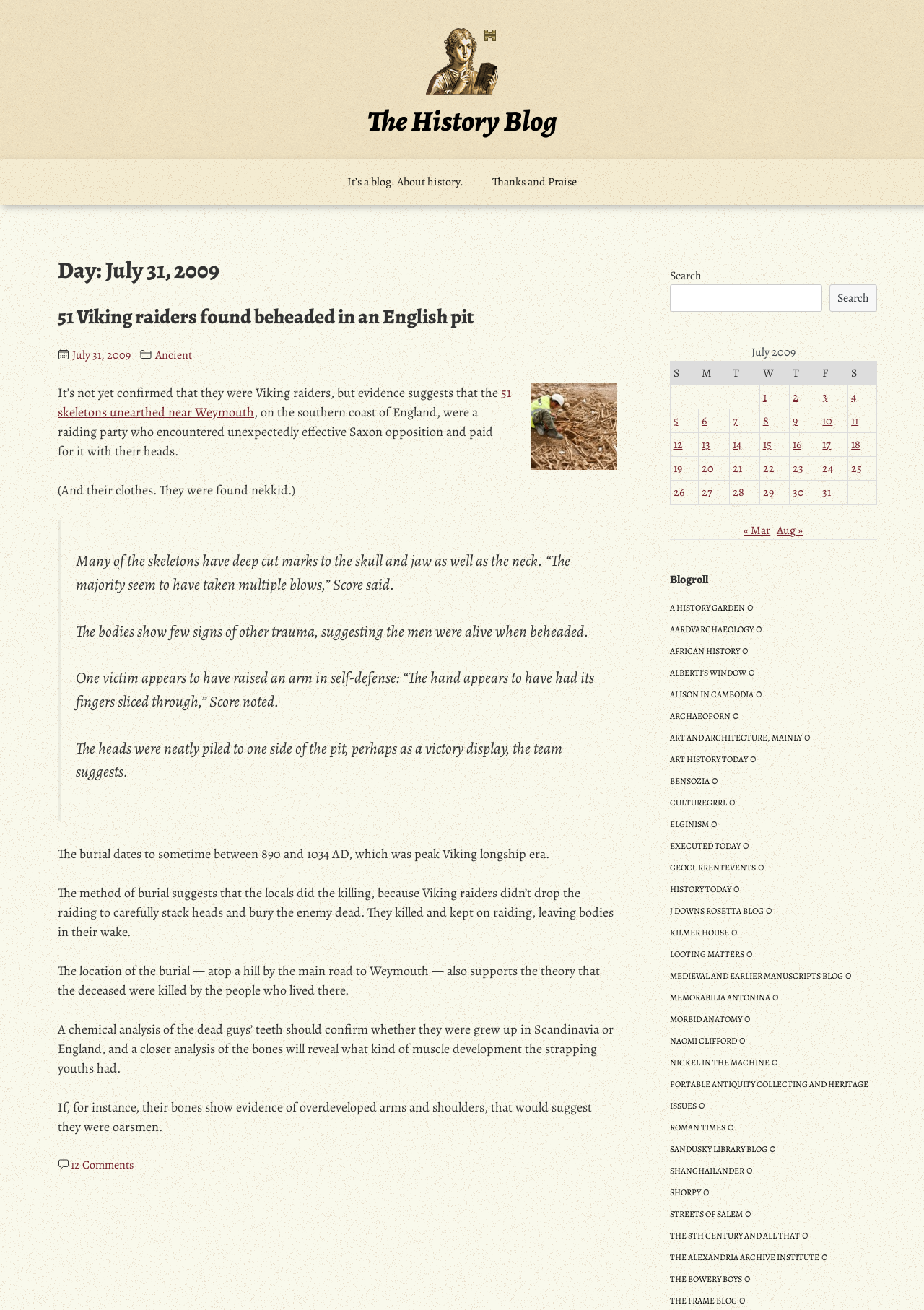Provide a thorough summary of the webpage.

The webpage is a blog post titled "51 Viking raiders found beheaded in an English pit" dated July 31, 2009. At the top, there is a header section with a link to "The History Blog" and an image with the same title. Below the header, there is a brief introduction to the blog post, followed by a link to "Thanks and Praise" and a header section with the date "July 31, 2009".

The main content of the blog post is divided into several sections. The first section has a heading "51 Viking raiders found beheaded in an English pit" and contains a link to the same title. Below the heading, there is an image of a calendar outline and a link to "July 31, 2009". There are also links to categories "Ancient" and an image of a folder outline.

The main text of the blog post is a descriptive article about the discovery of 51 Viking raiders' skeletons in an English pit. The text is divided into several paragraphs, with some quotes from an expert, Score, about the findings. There is also a blockquote section with more quotes from Score.

At the bottom of the page, there is a footer section with a link to "12 Comments on 51 Viking raiders found beheaded in an English pit" and an image of a chatbox outline. On the right side of the page, there is a search box with a button and a table of contents for the month of July 2009, with links to posts published on each day of the month.